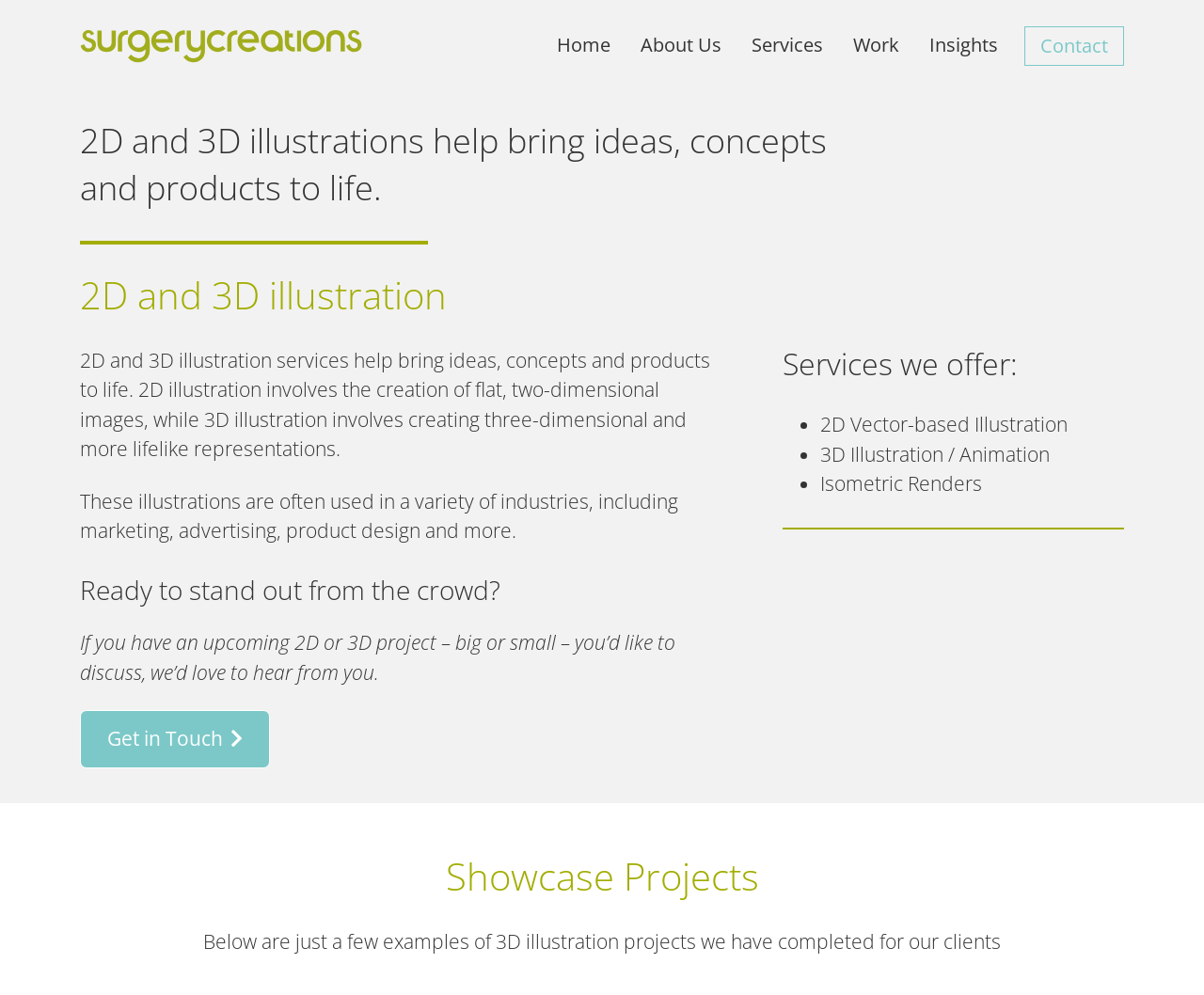Can you specify the bounding box coordinates for the region that should be clicked to fulfill this instruction: "Navigate to the About Us page".

[0.529, 0.026, 0.602, 0.064]